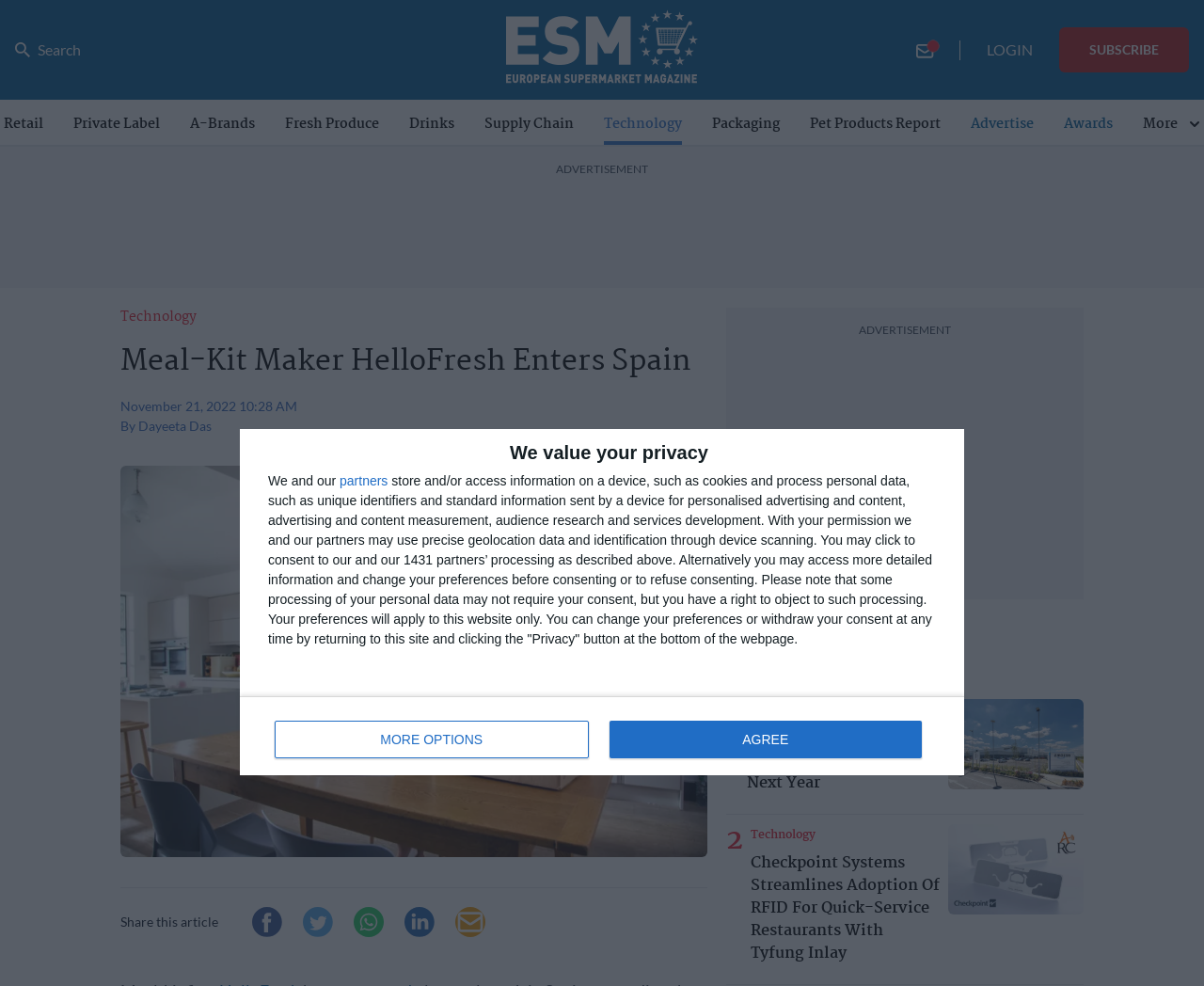Calculate the bounding box coordinates for the UI element based on the following description: "Fresh Produce". Ensure the coordinates are four float numbers between 0 and 1, i.e., [left, top, right, bottom].

[0.237, 0.116, 0.315, 0.147]